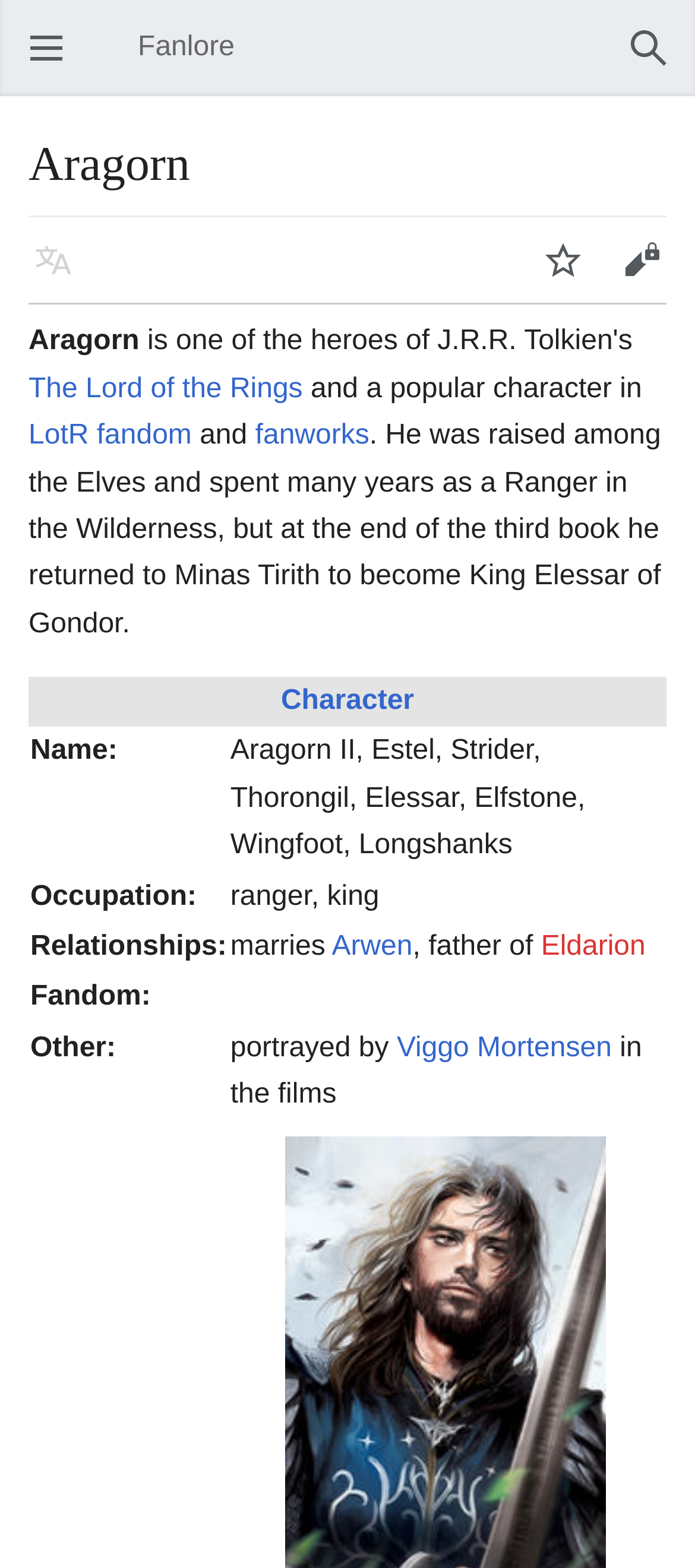Who does Aragorn marry?
Please give a well-detailed answer to the question.

I found the answer by looking at the gridcell with the label 'Relationships:' and its corresponding value, which mentions that Aragorn 'marries Arwen'.